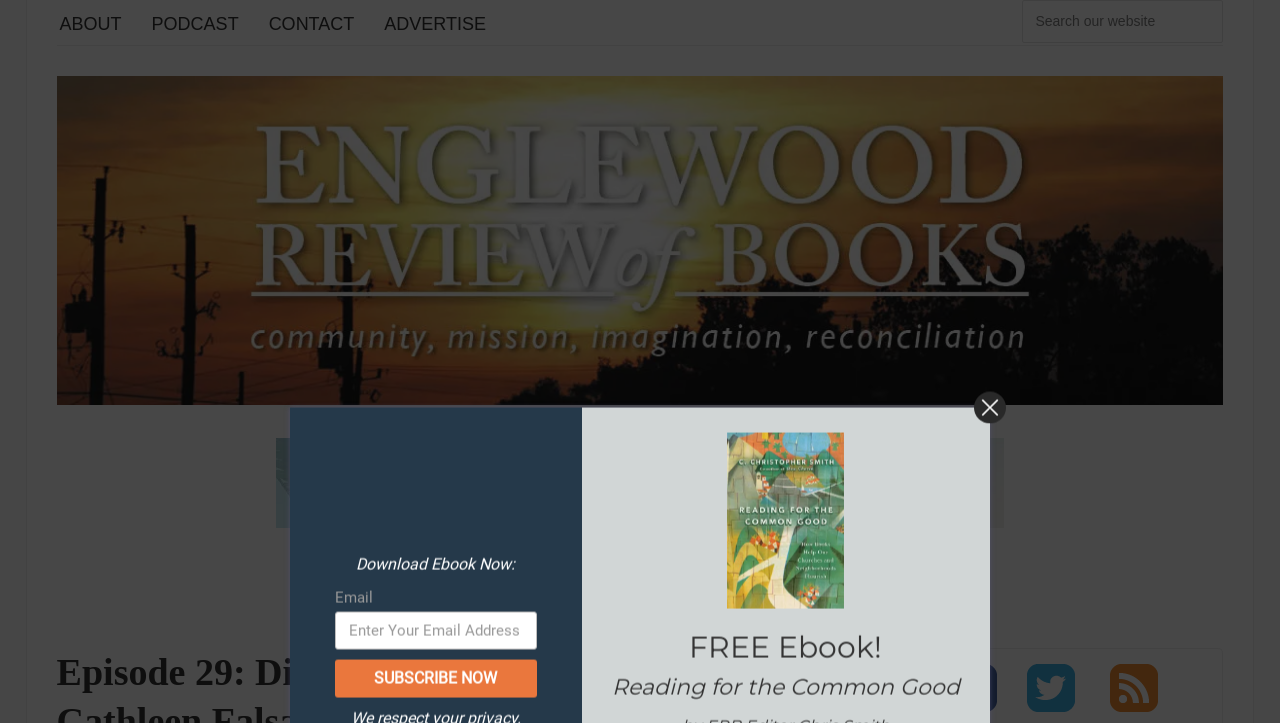Identify the bounding box coordinates of the section to be clicked to complete the task described by the following instruction: "Visit Christian Theology Book News and Reviews". The coordinates should be four float numbers between 0 and 1, formatted as [left, top, right, bottom].

[0.044, 0.327, 0.956, 0.355]